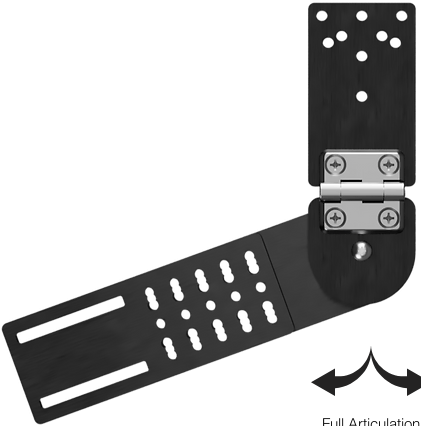Craft a thorough explanation of what is depicted in the image.

The image showcases a component designed for versatile performance, emphasizing its **full articulation** capabilities. This mechanical piece features a sleek black finish and a series of holes and slots that allow for adjustable mounting options. The structure includes a hinge at one end, facilitating a wide range of motion, making it ideal for various applications, whether in mobile setups or stationary use.

Text near the image highlights the ease of movement this design provides, illustrating that it can seamlessly adapt to multiple orientations, suitable for activities like running, jumping, squatting, and crawling. This adaptability aligns with the overall philosophy of creating accessories that cater to user needs rather than forcing users to adapt to pre-defined limitations. The design integrates components meant to enhance flexibility and functionality, making it a valuable addition to any assembly focused on high performance and adaptability.